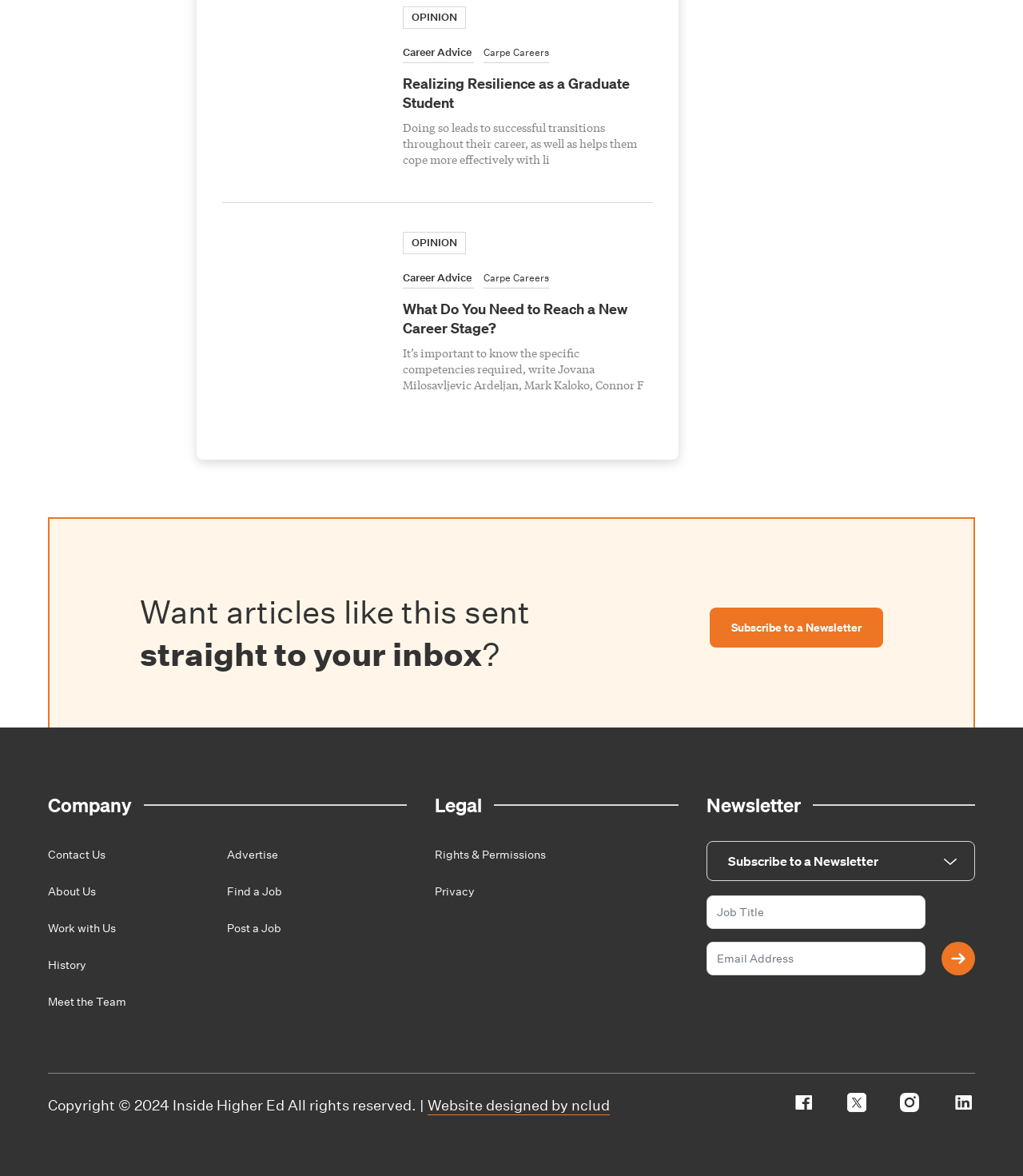Extract the bounding box coordinates for the described element: "parent_node: Full Name* name="author"". The coordinates should be represented as four float numbers between 0 and 1: [left, top, right, bottom].

None